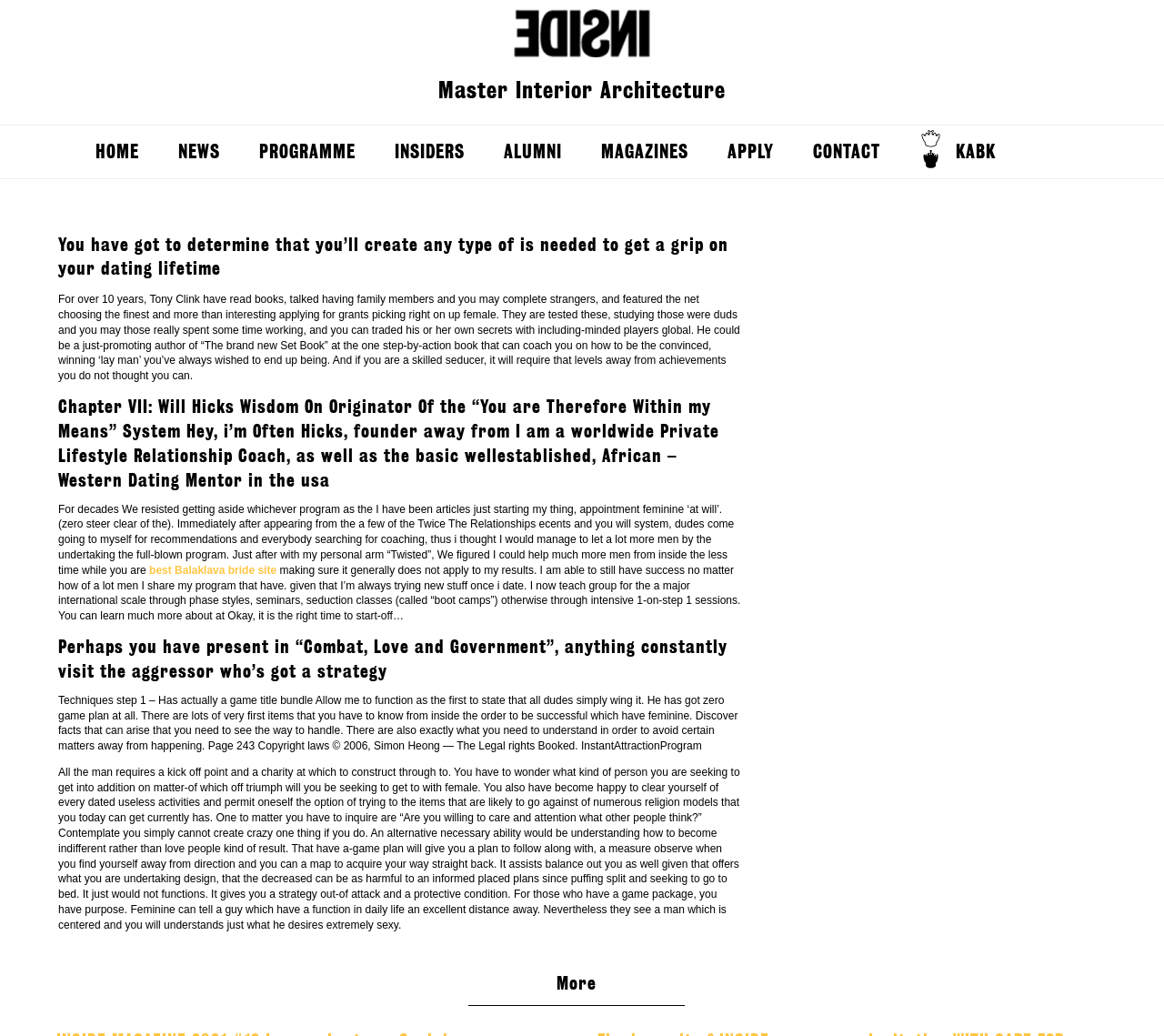How many paragraphs of text are there under the heading 'You have got to determine that you’ll create any type of is needed to get a grip on your dating lifetime'?
Could you answer the question with a detailed and thorough explanation?

There are three paragraphs of text under the heading 'You have got to determine that you’ll create any type of is needed to get a grip on your dating lifetime', which discuss the author's experience and approach to dating.